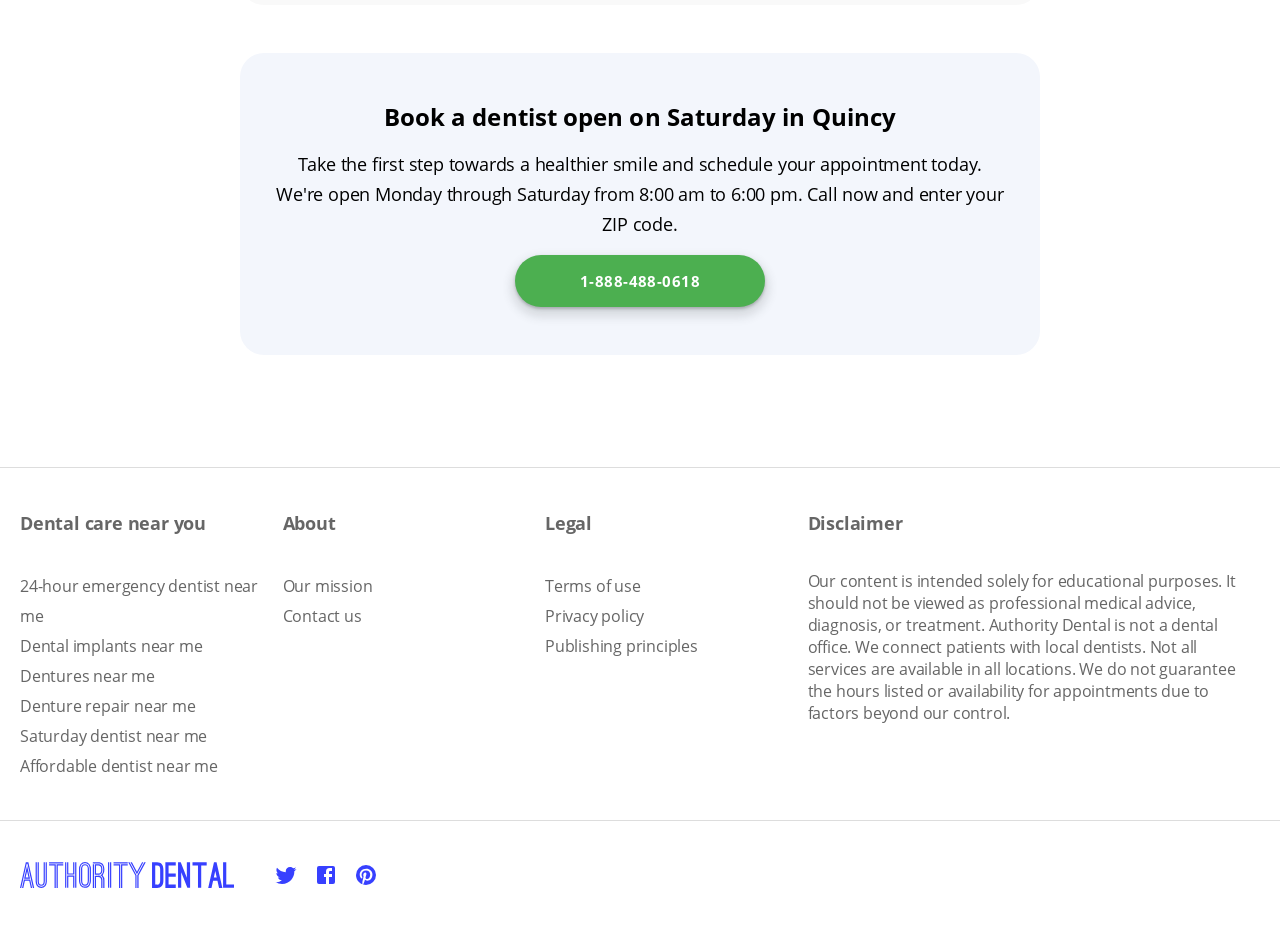Extract the bounding box for the UI element that matches this description: "24-hour emergency dentist near me".

[0.016, 0.619, 0.202, 0.675]